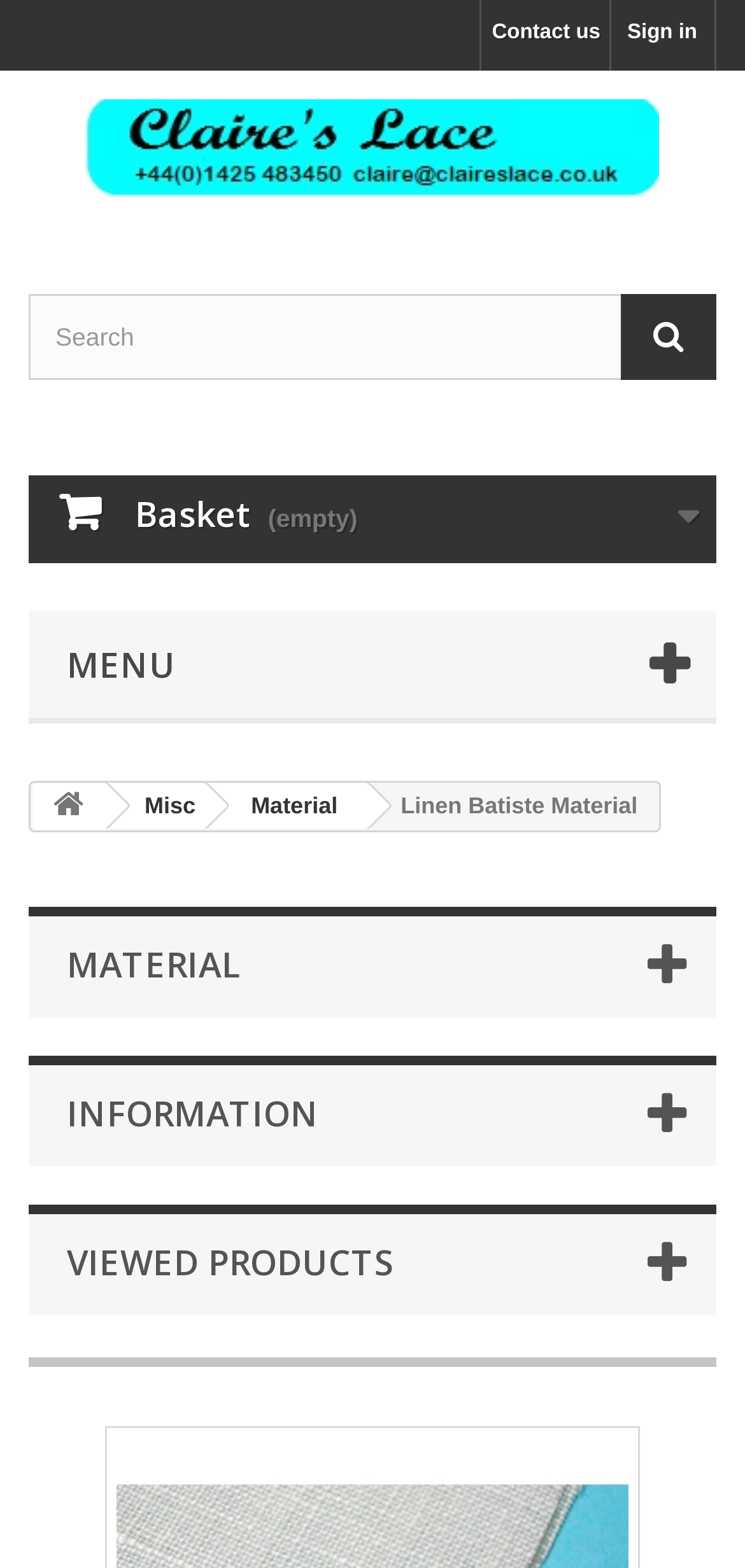Please determine the primary heading and provide its text.

Linen Batiste Material